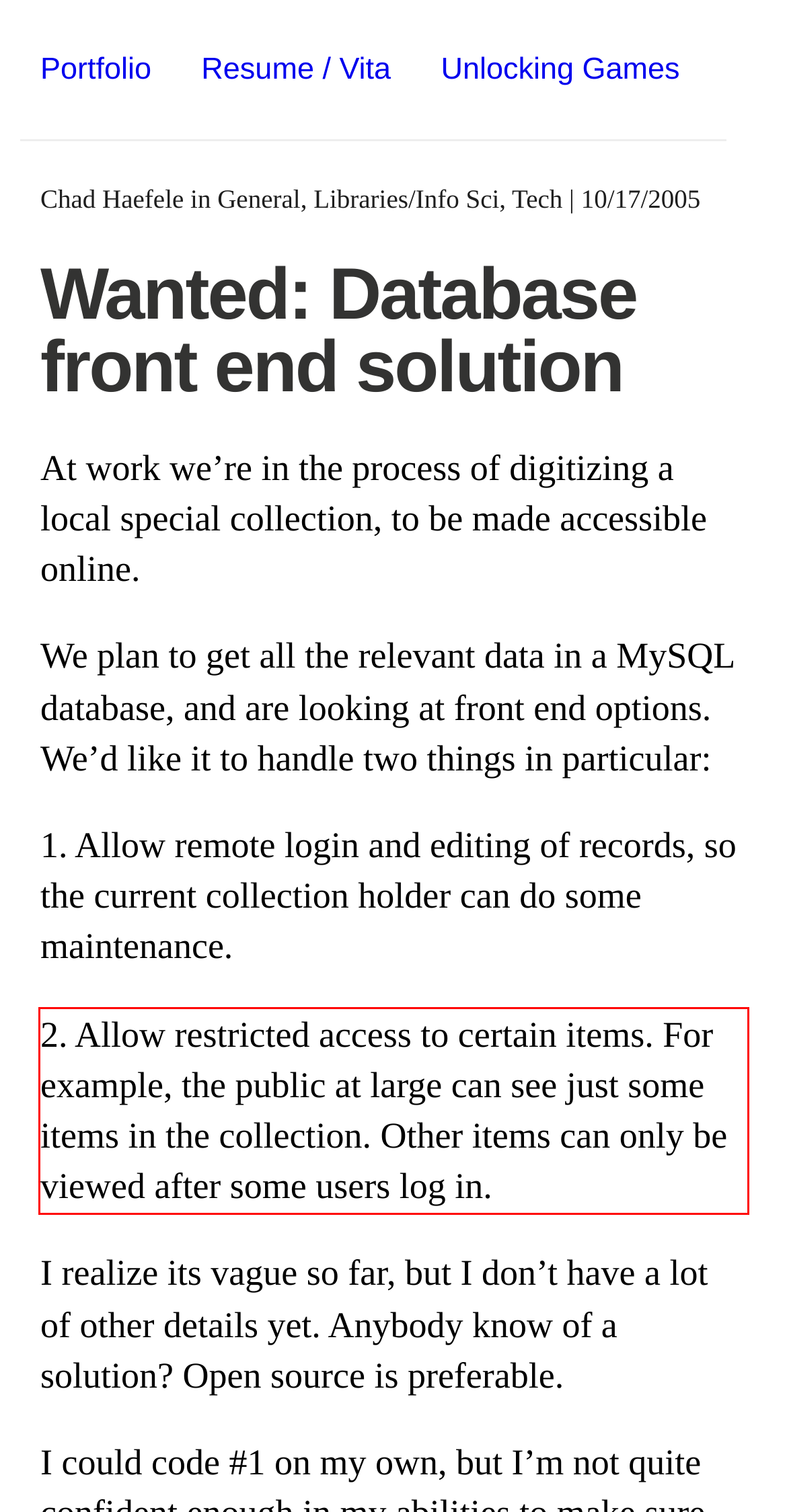You are provided with a screenshot of a webpage that includes a UI element enclosed in a red rectangle. Extract the text content inside this red rectangle.

2. Allow restricted access to certain items. For example, the public at large can see just some items in the collection. Other items can only be viewed after some users log in.